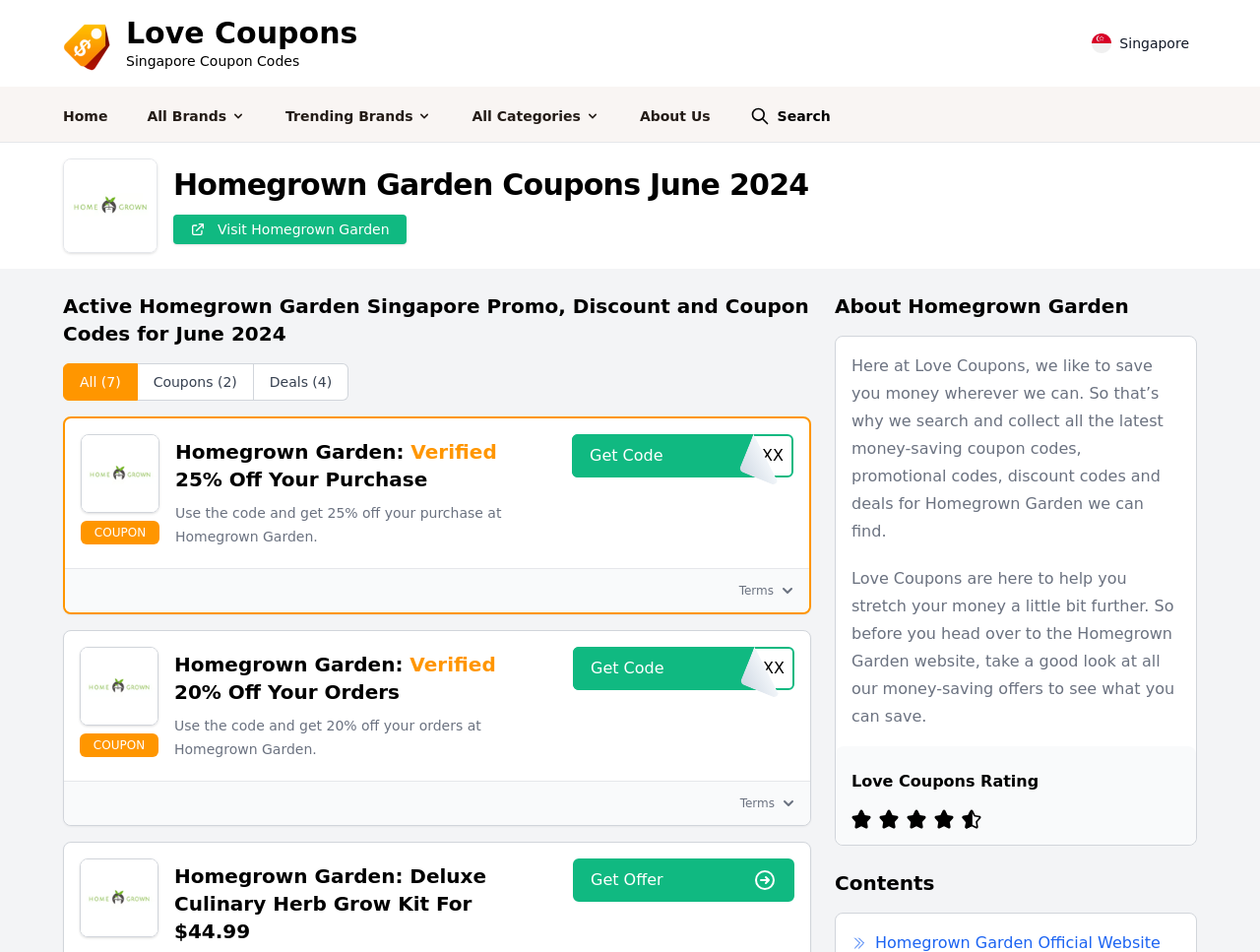From the given element description: "Love Coupons Singapore Coupon Codes", find the bounding box for the UI element. Provide the coordinates as four float numbers between 0 and 1, in the order [left, top, right, bottom].

[0.05, 0.017, 0.284, 0.074]